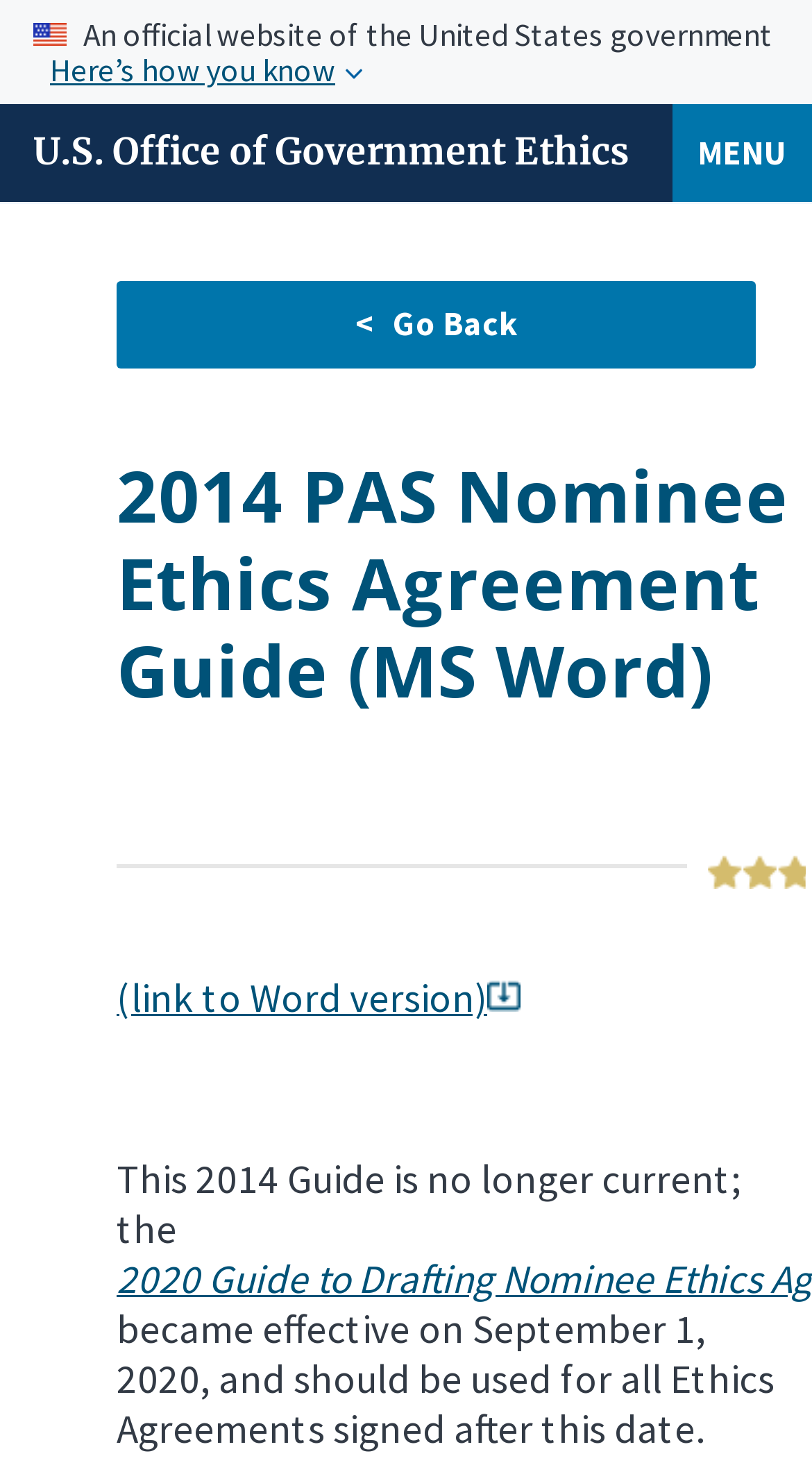Describe all the key features of the webpage in detail.

The webpage is an official government website, indicated by the U.S. flag image at the top left corner and the text "An official website of the United States government" next to it. Below this header, there is a button labeled "Here's how you know" that is not expanded.

The main content of the webpage is divided into two sections. On the top left, there is a navigation menu with a "Home" link and a "MENU" button. The "Home" link is accompanied by the text "U.S. Office of Government Ethics".

On the right side of the navigation menu, there is a button labeled "< Go Back" with an arrow pointing to the left. Below this button, the main content of the webpage begins. The title of the webpage, "2014 PAS Nominee Ethics Agreement Guide (MS Word)", is displayed as a heading. Below the title, there is a link to a Word version of the guide, accompanied by a small image.

The main content of the webpage consists of two paragraphs of text. The first paragraph states that the 2014 guide is no longer current, and the second paragraph explains that a new version became effective on September 1, 2020, and should be used for all Ethics Agreements signed after that date.